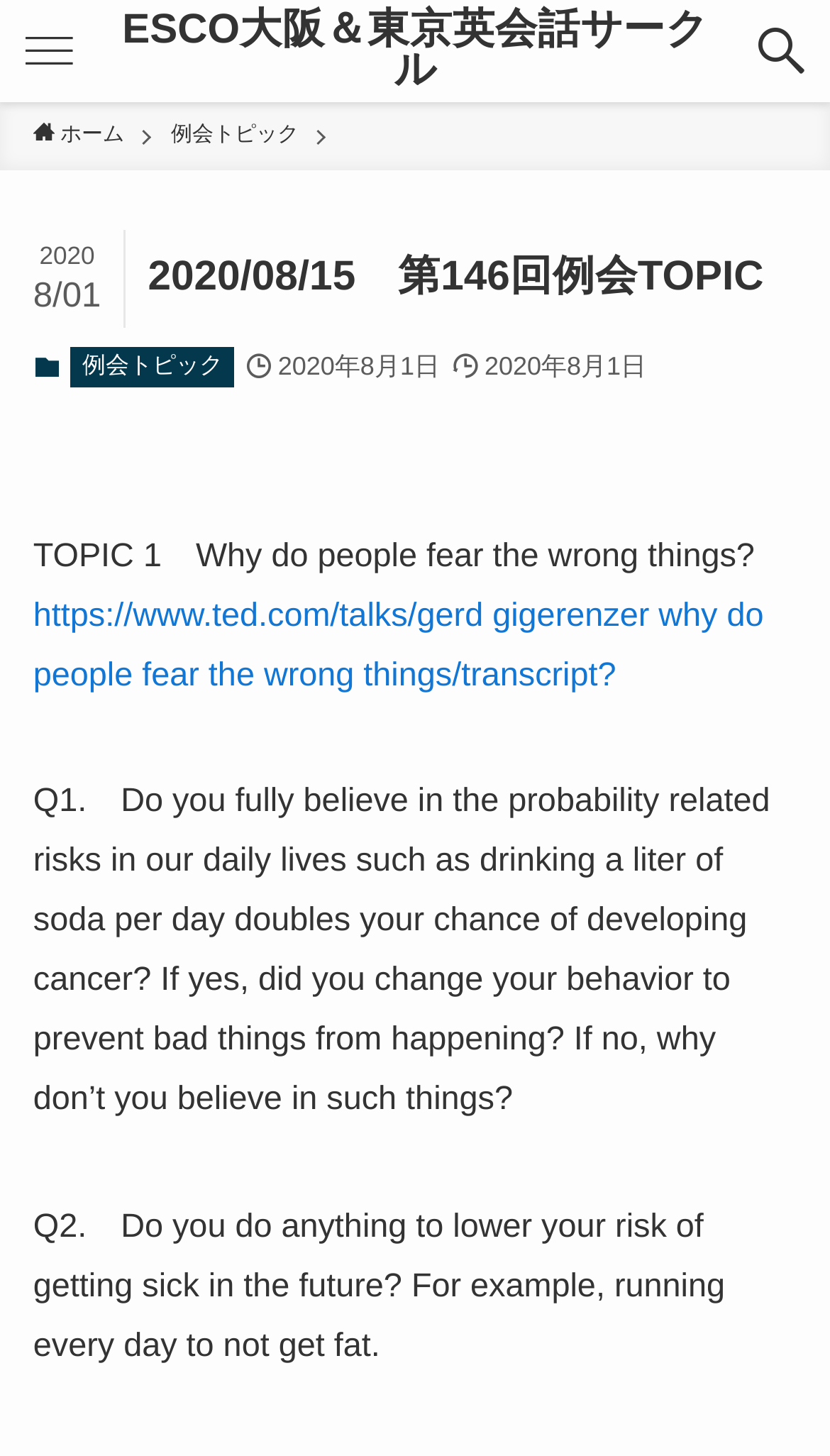What is the topic of the 146th meeting? Please answer the question using a single word or phrase based on the image.

ESCO Osaka & Tokyo English Conversation Circle